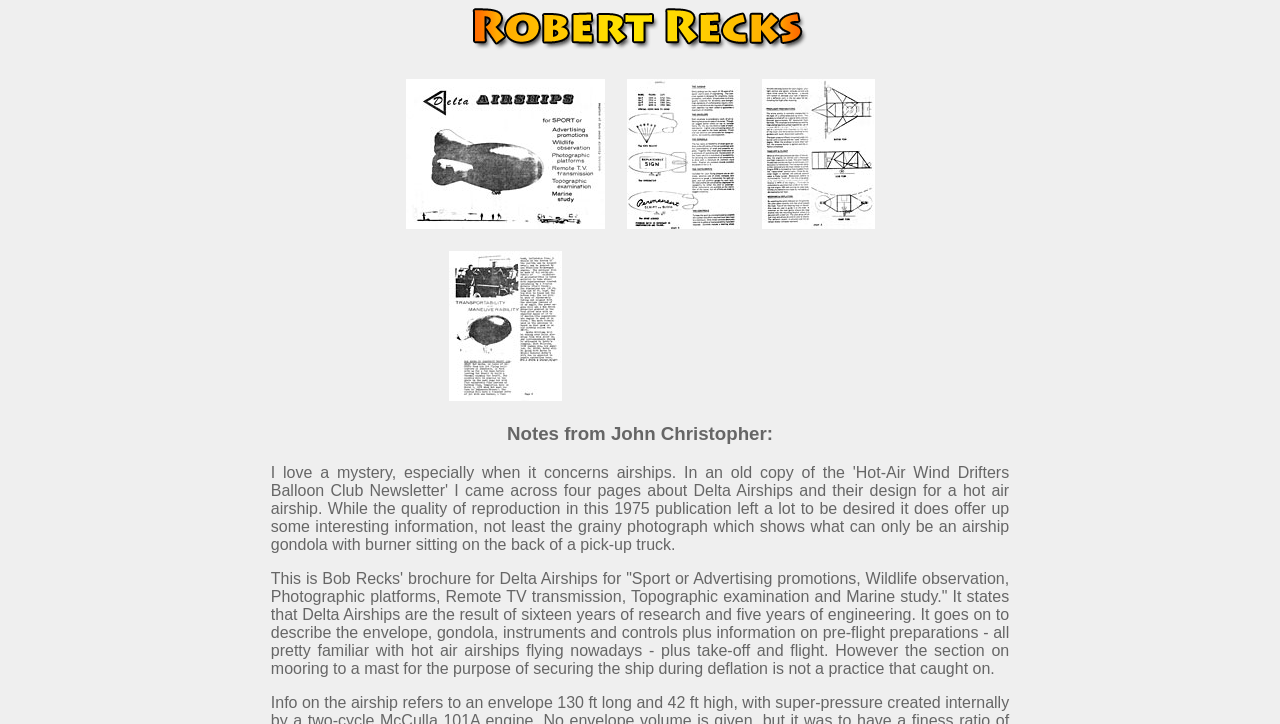How many grid cells are in the first row of the table?
Based on the image, answer the question with a single word or brief phrase.

3